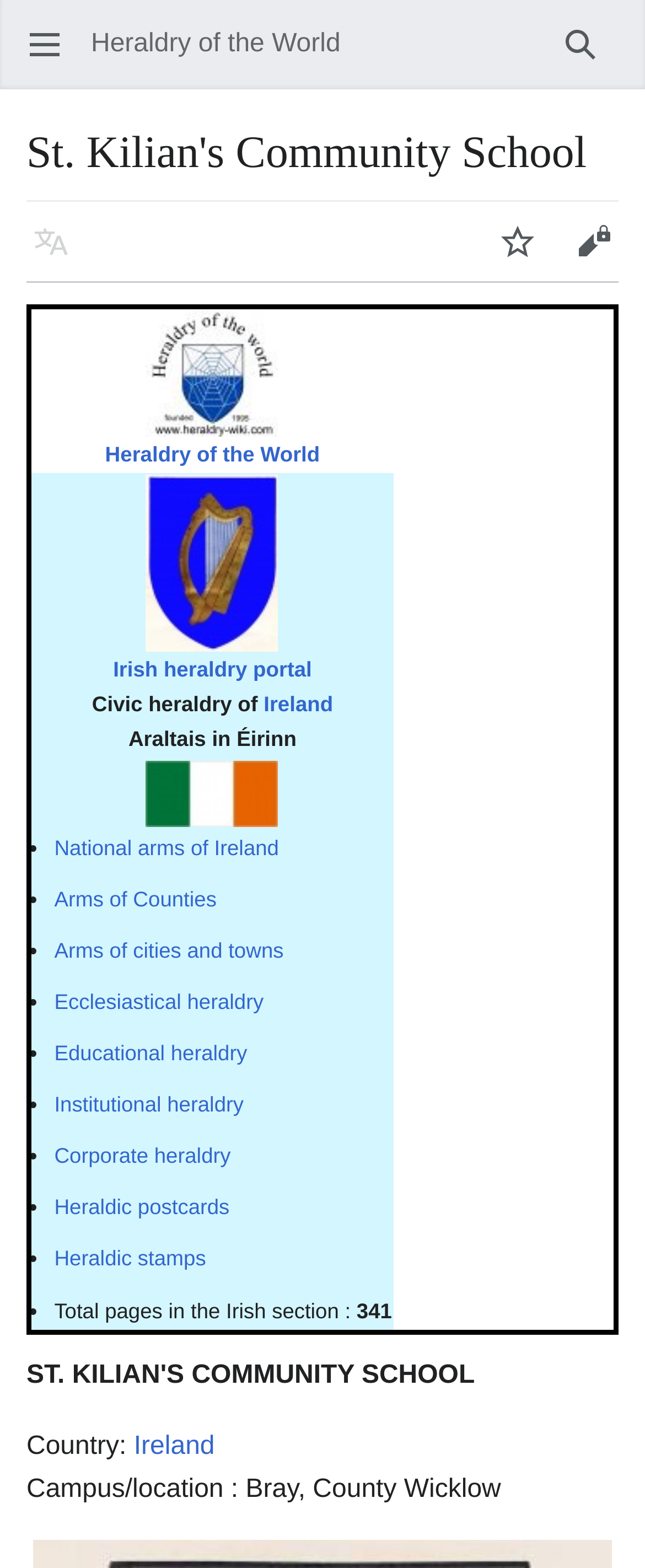What is the location of the school?
Based on the image, respond with a single word or phrase.

Bray, County Wicklow